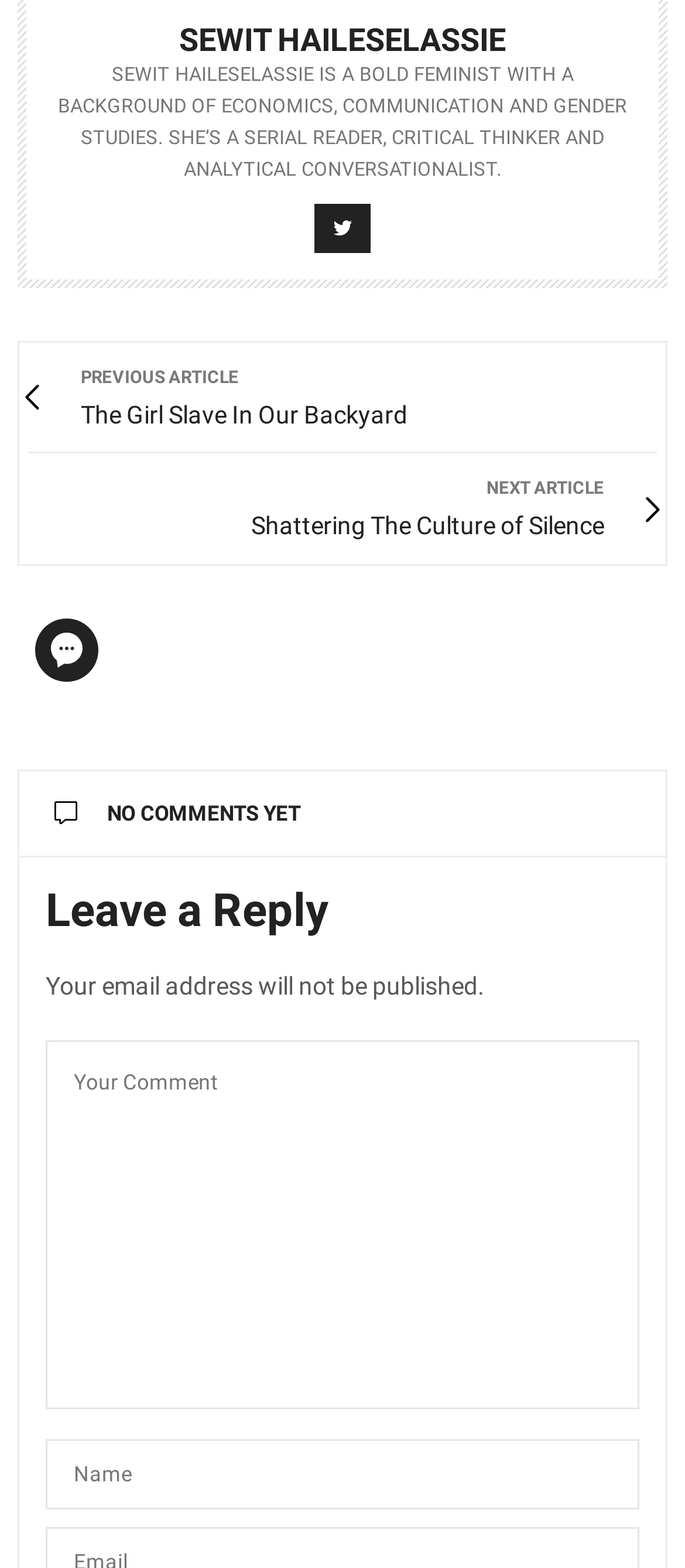Find the bounding box coordinates of the element to click in order to complete the given instruction: "Read the previous article."

[0.067, 0.235, 0.933, 0.272]